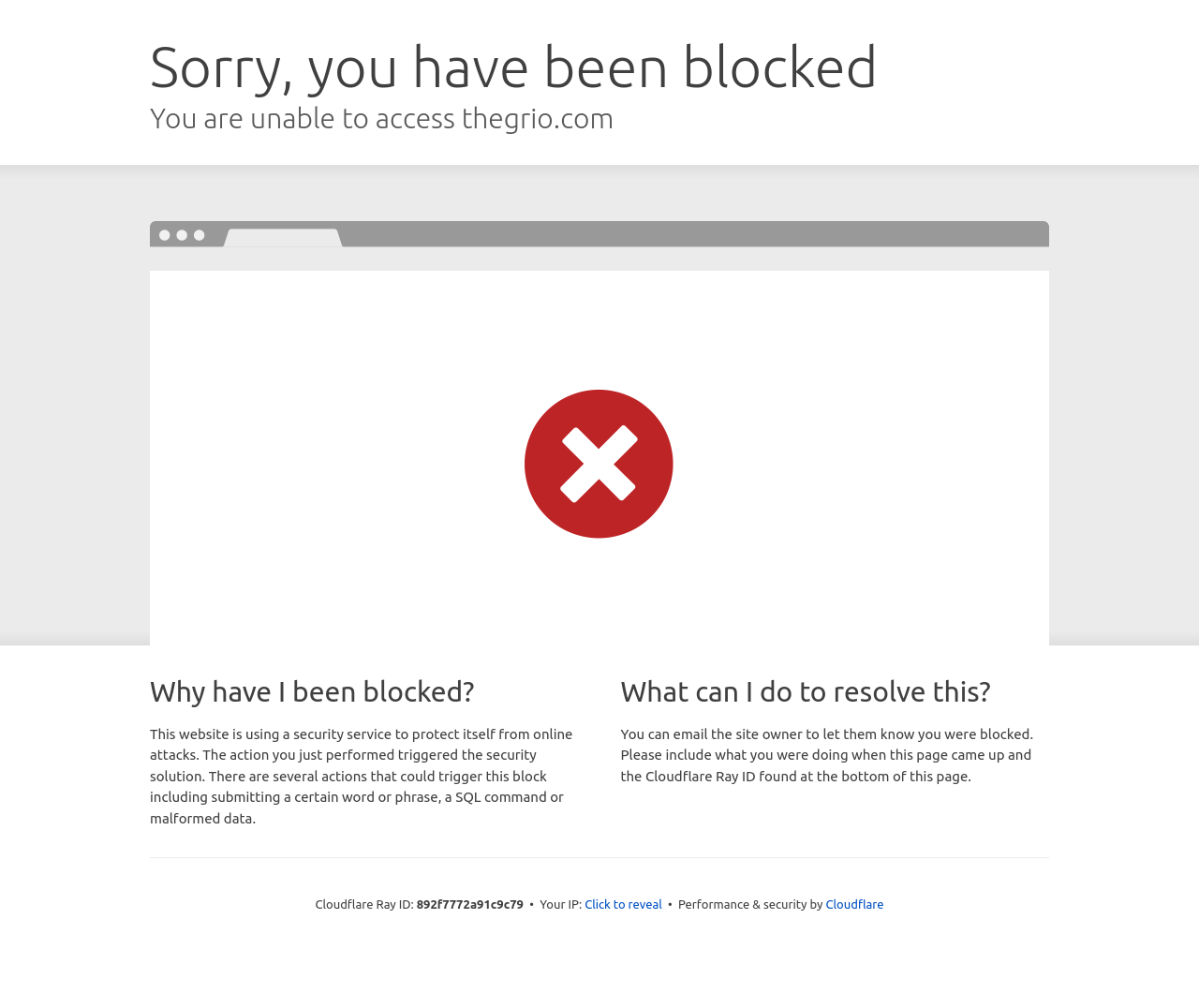What is the purpose of the security service?
Could you answer the question with a detailed and thorough explanation?

The purpose of the security service is to protect the website from online attacks, which is stated in the StaticText element with the text 'This website is using a security service to protect itself from online attacks.'